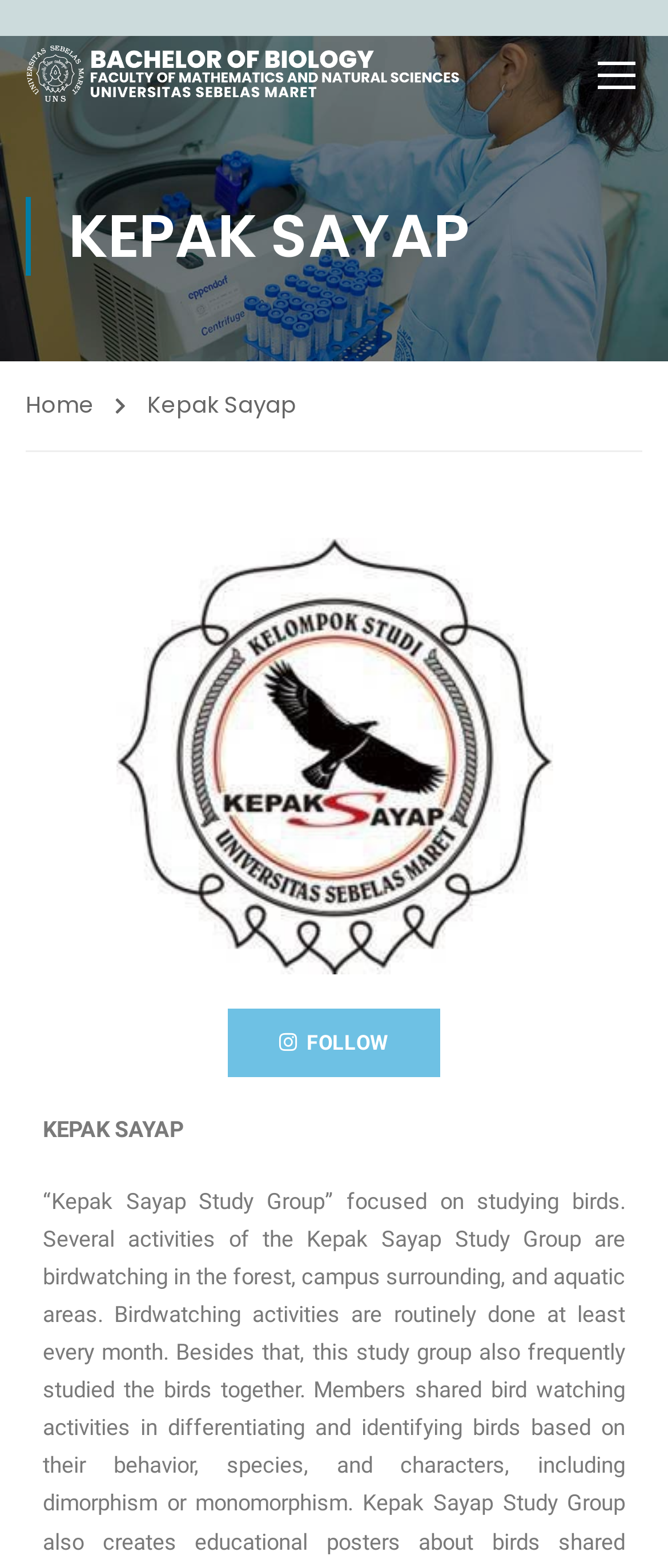How many navigation links are there at the top?
Based on the image, give a one-word or short phrase answer.

2